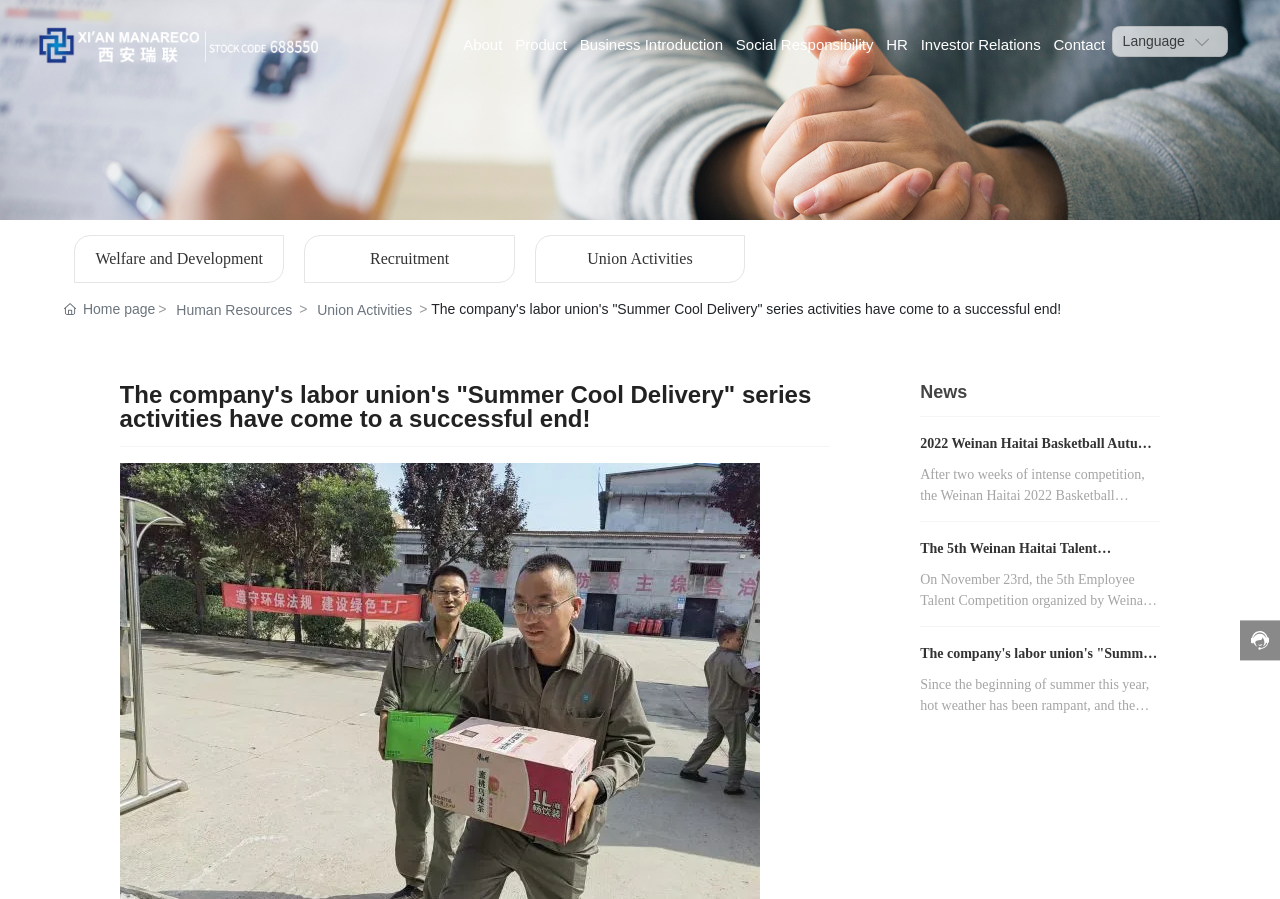Provide the bounding box coordinates of the HTML element described by the text: "About". The coordinates should be in the format [left, top, right, bottom] with values between 0 and 1.

[0.362, 0.006, 0.392, 0.095]